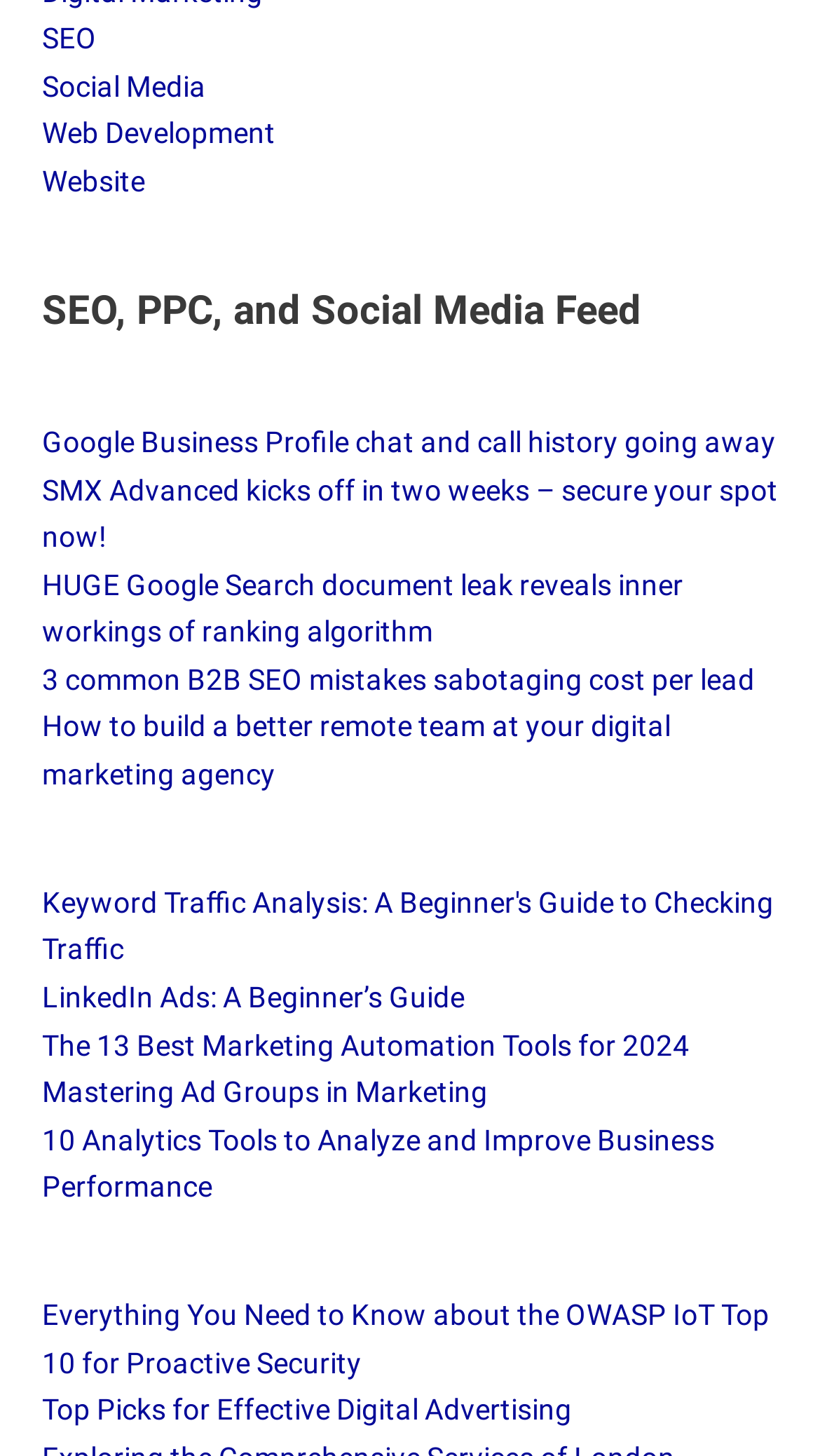Ascertain the bounding box coordinates for the UI element detailed here: "Web Development". The coordinates should be provided as [left, top, right, bottom] with each value being a float between 0 and 1.

[0.051, 0.08, 0.336, 0.103]